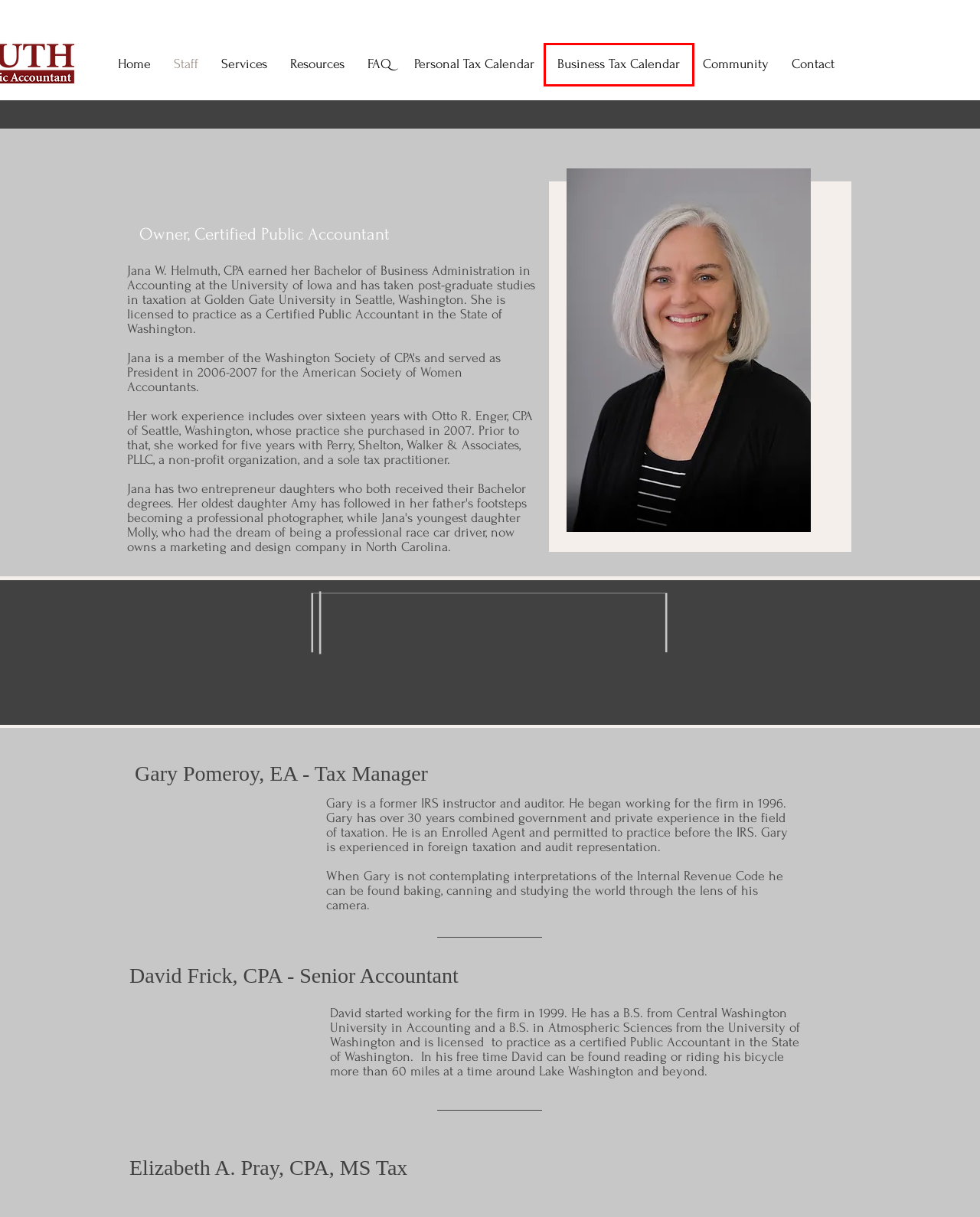A screenshot of a webpage is given with a red bounding box around a UI element. Choose the description that best matches the new webpage shown after clicking the element within the red bounding box. Here are the candidates:
A. HOME | 9D CREATIVE | MARKETING DESIGN
B. CPA | Jana Helmuth CPA | Seattle,WA
C. Personal Tax Calendar | Jana Helmuth CPA
D. Resources | Jana Helmuth CPA
E. Business Tax Calendar | Jana Helmuth CPA
F. FAQ | Jana Helmuth CPA
G. Community | Jana Helmuth CPA
H. Contact | Jana Helmuth CPA

E